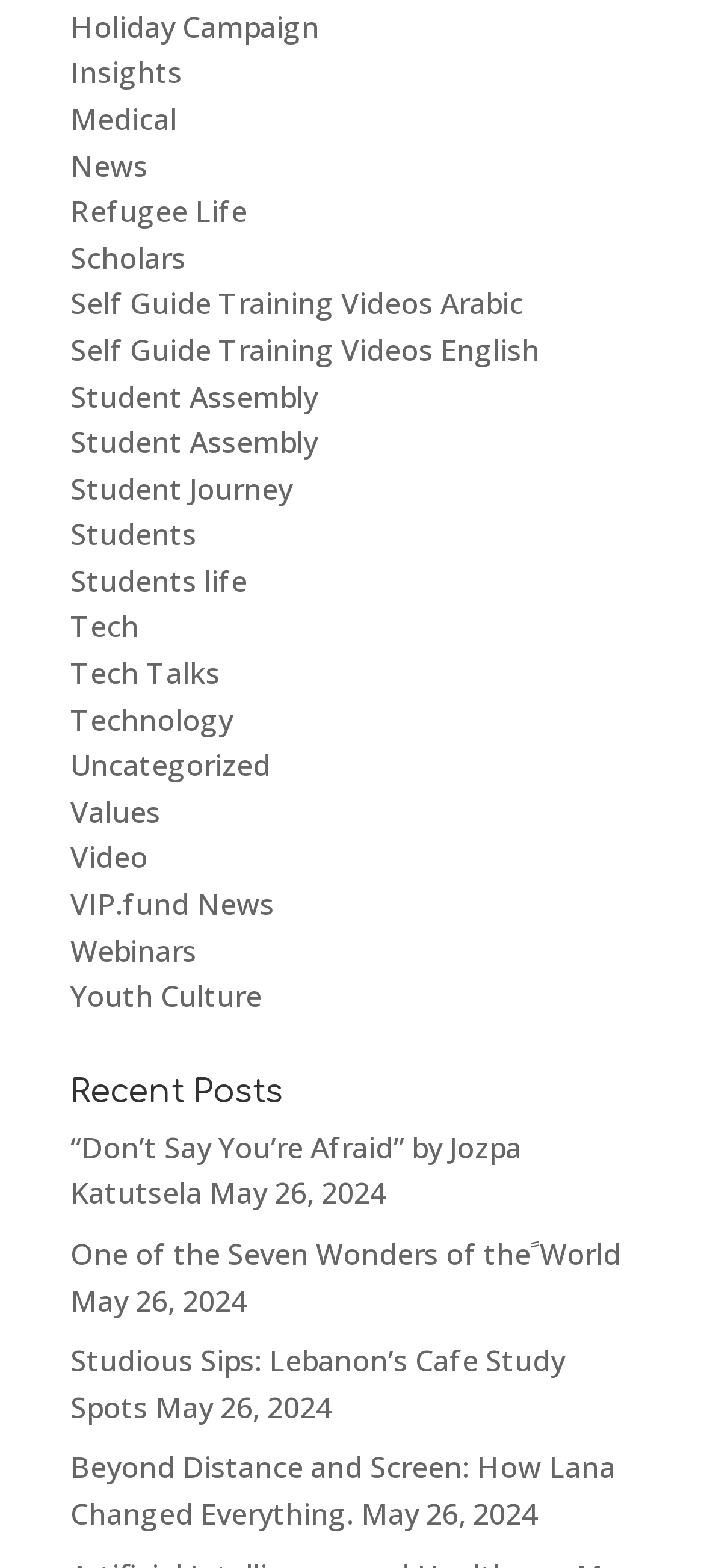How many links are there under 'Recent Posts'?
Respond with a short answer, either a single word or a phrase, based on the image.

4